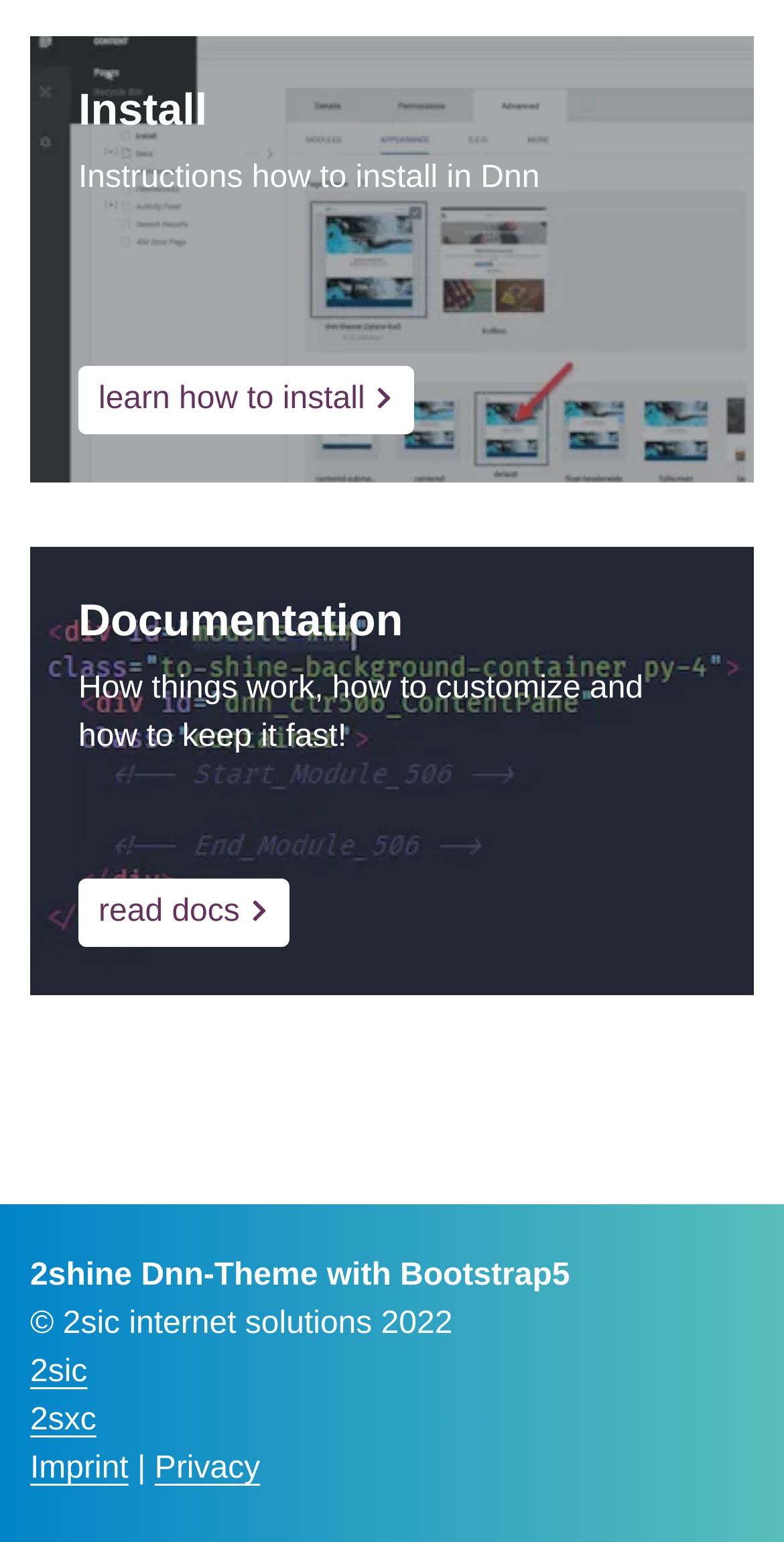With reference to the screenshot, provide a detailed response to the question below:
How many links are there in the footer section?

There are 4 links in the footer section, namely '2sic', '2sxc', 'Imprint', and 'Privacy'.